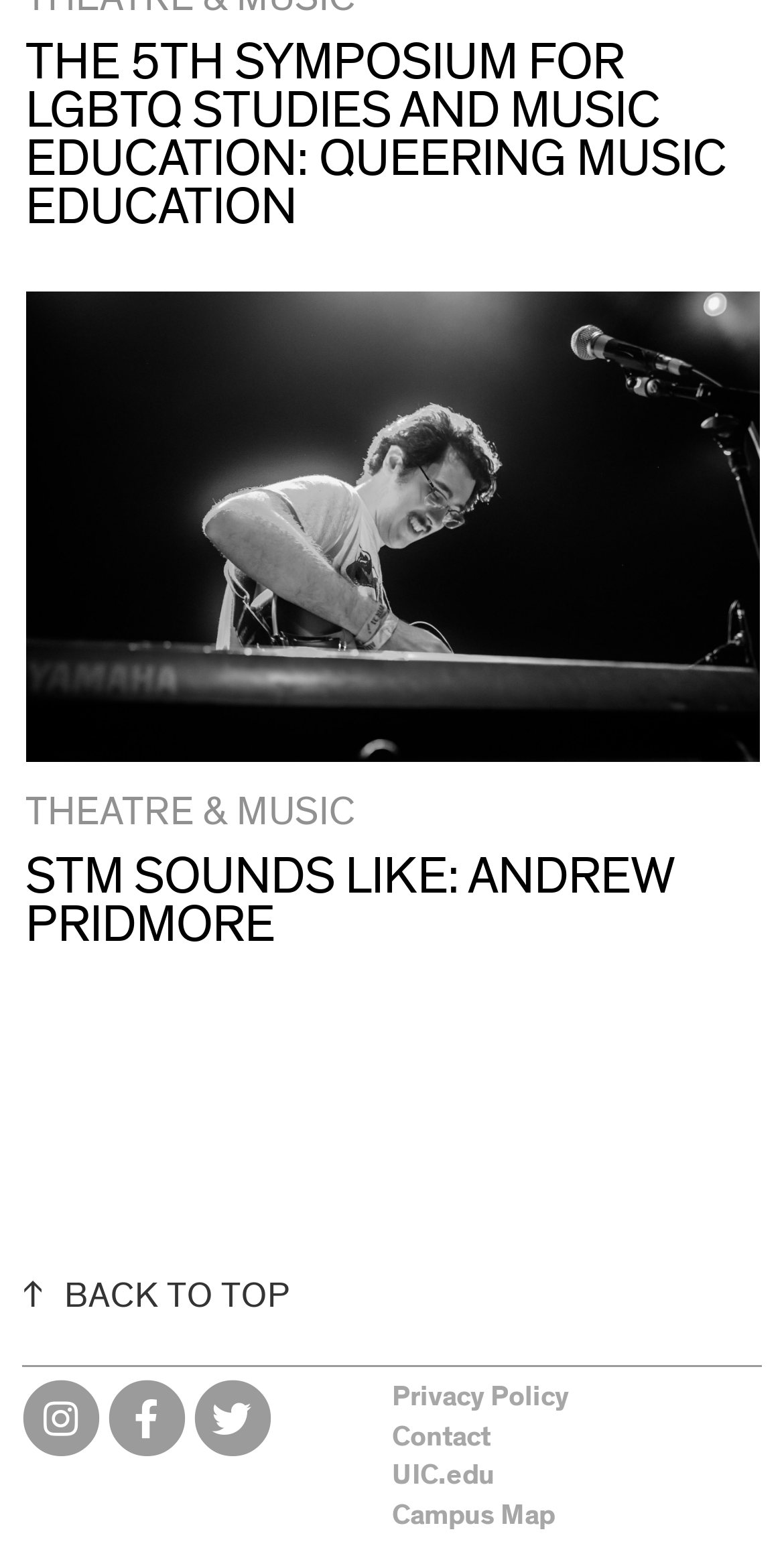Given the element description "facebook-f" in the screenshot, predict the bounding box coordinates of that UI element.

[0.138, 0.901, 0.243, 0.917]